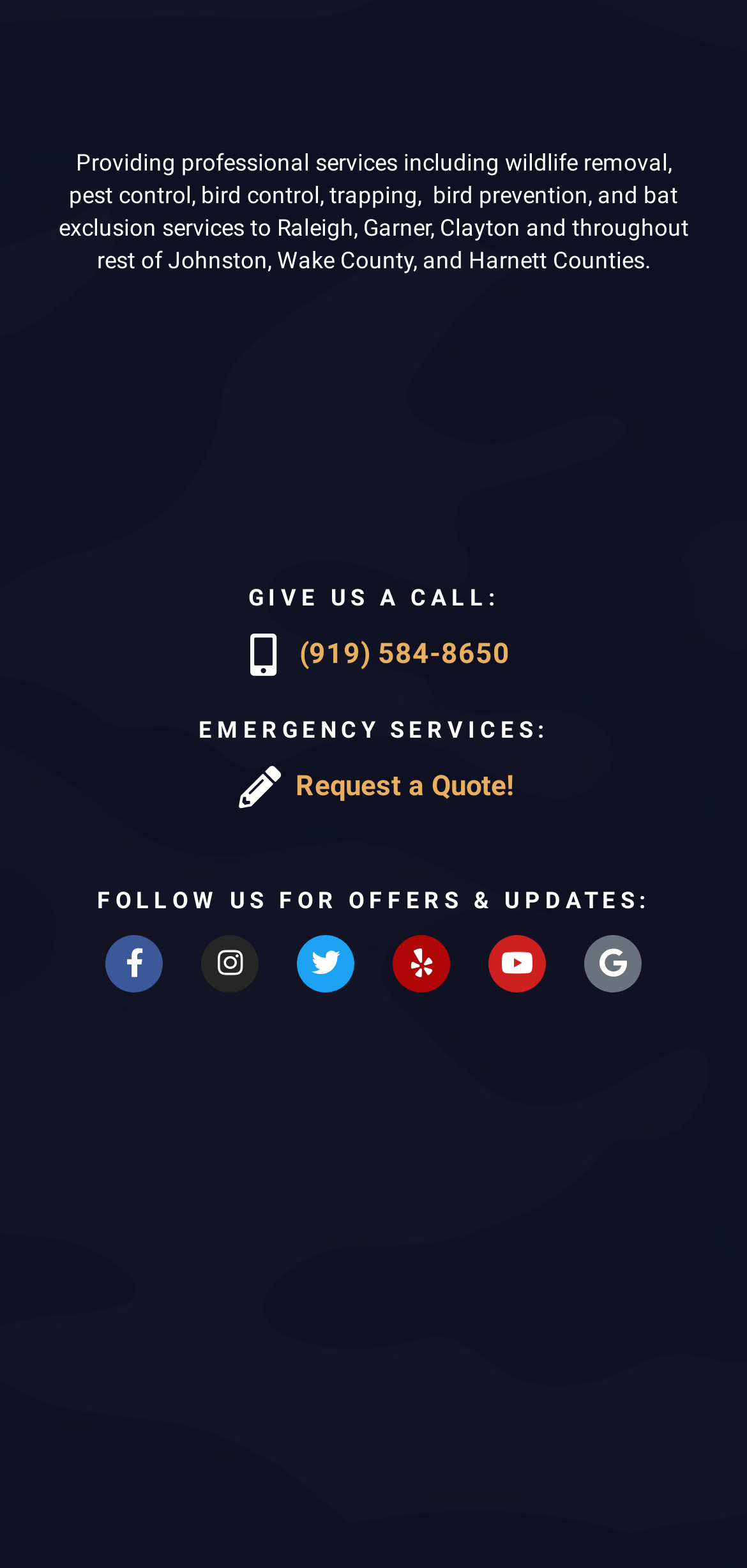Please answer the following query using a single word or phrase: 
What is the business type of Freedom Wildlife Solutions?

Veteran Owned Business